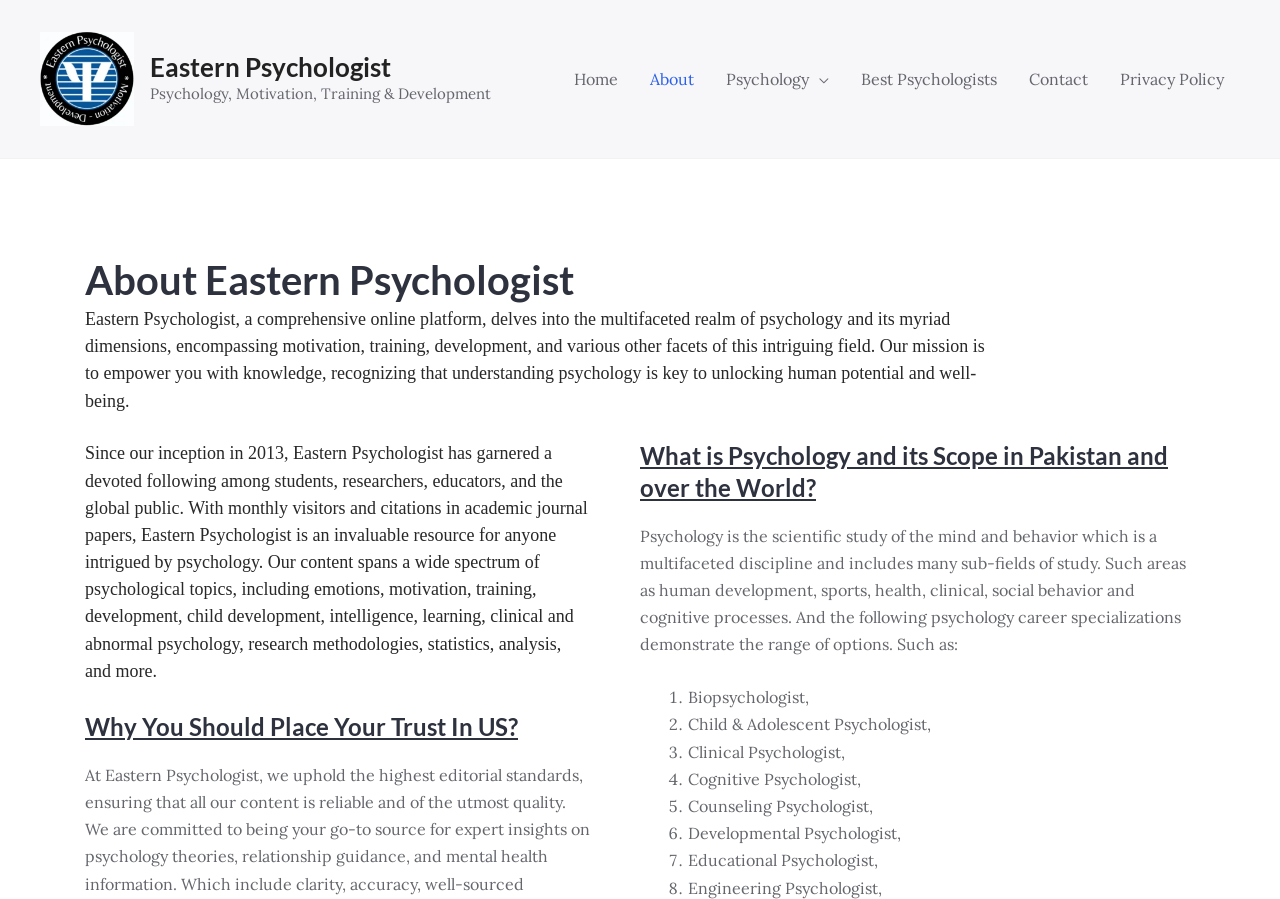Detail the features and information presented on the webpage.

The webpage is about Eastern Psychologist, a comprehensive online platform that delves into the multifaceted realm of psychology. At the top left corner, there is a link and an image, both labeled "Eastern Psychologist". Next to them, there is a static text that reads "Psychology, Motivation, Training & Development". 

On the top right side, there is a navigation menu with links to "Home", "About", "Psychology", "Best Psychologists", "Contact", and "Privacy Policy". 

Below the navigation menu, there is a heading that reads "About Eastern Psychologist". Under this heading, there is a paragraph of text that describes the mission and scope of Eastern Psychologist. 

Further down, there are two more headings: "Why You Should Place Your Trust In US?" and "What is Psychology and its Scope in Pakistan and over the World?". The latter heading is followed by a paragraph of text that explains what psychology is and its various sub-fields of study. 

Below this paragraph, there is a list of psychology career specializations, including Biopsychologist, Child & Adolescent Psychologist, Clinical Psychologist, Cognitive Psychologist, Counseling Psychologist, Developmental Psychologist, Educational Psychologist, and Engineering Psychologist. Each item in the list is preceded by a number marker.